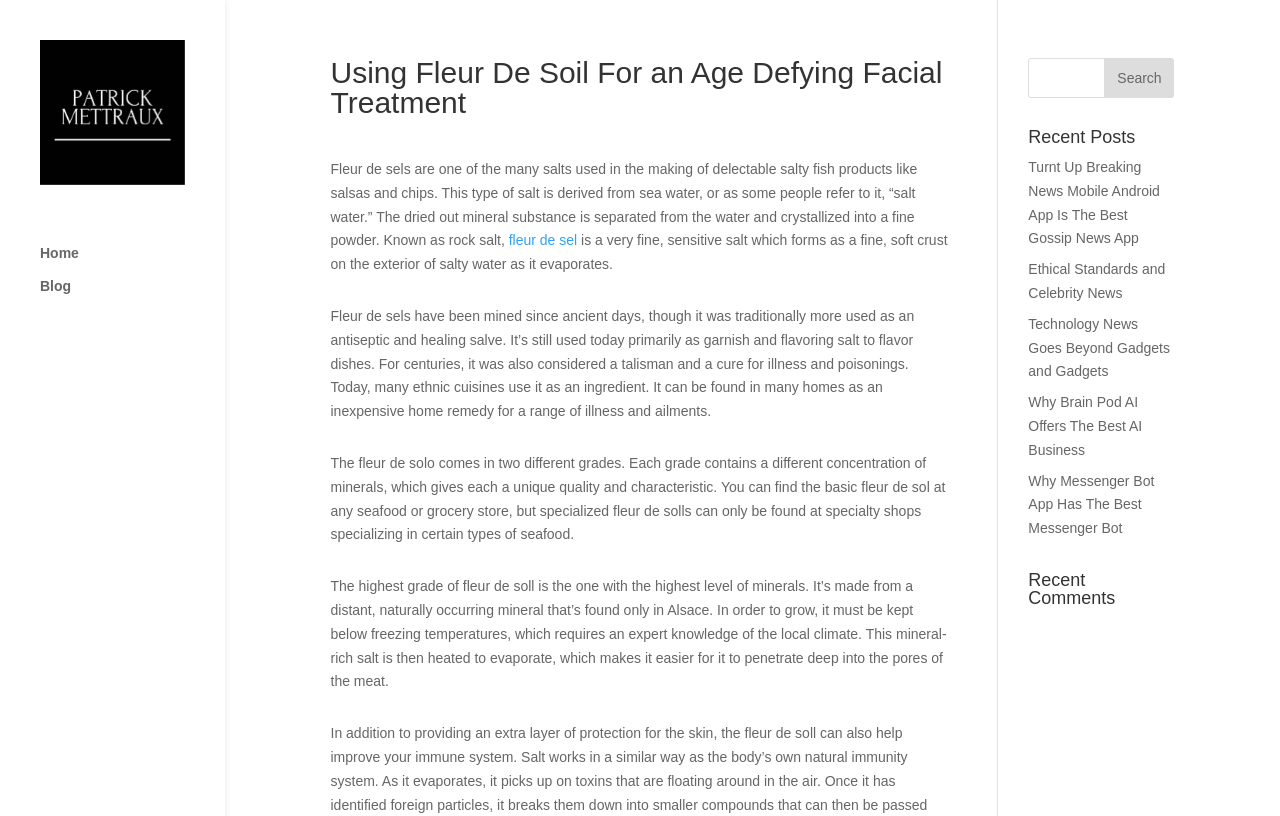Given the element description GoHighLevel Logo, predict the bounding box coordinates for the UI element in the webpage screenshot. The format should be (top-left x, top-left y, bottom-right x, bottom-right y), and the values should be between 0 and 1.

None